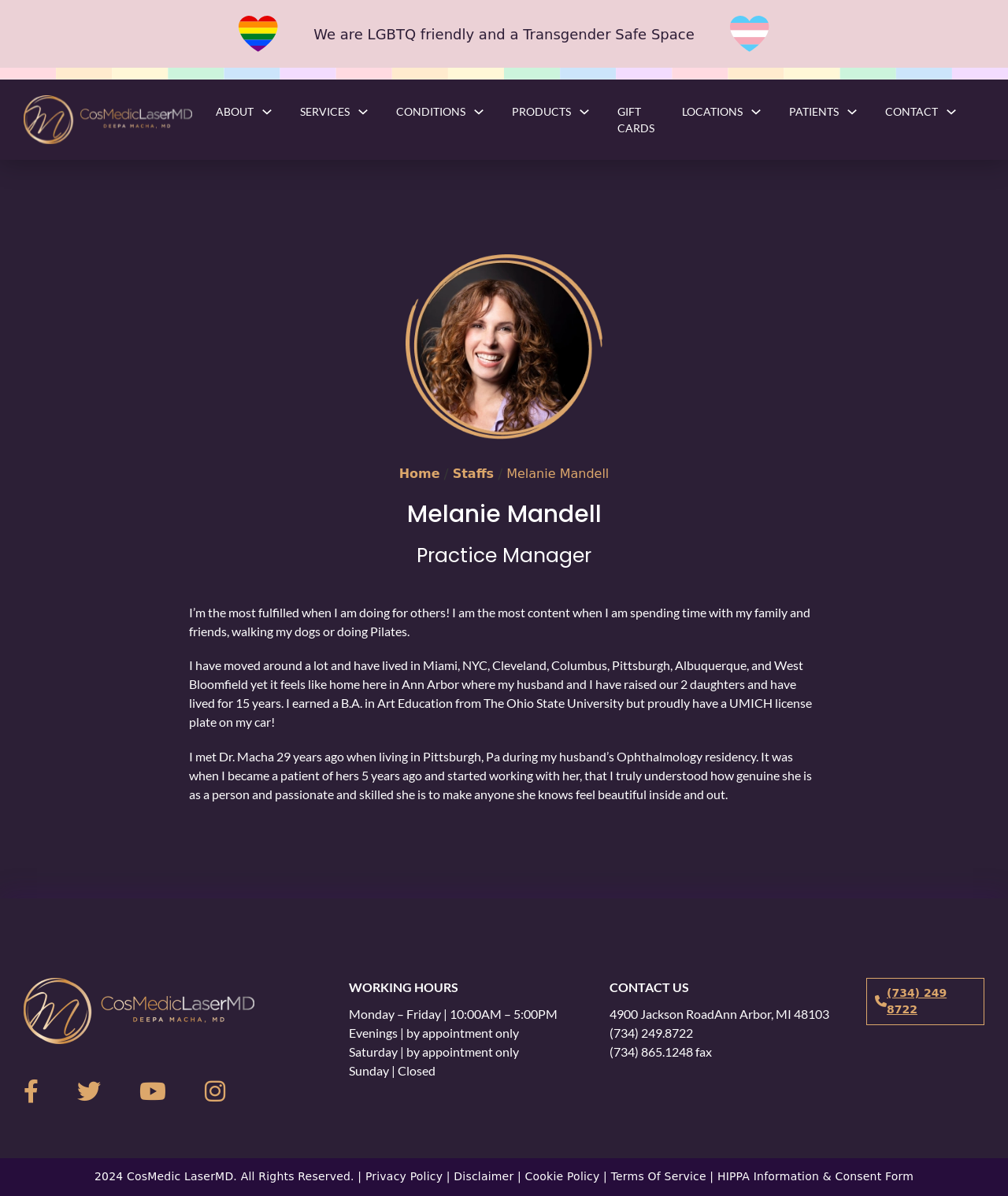Highlight the bounding box of the UI element that corresponds to this description: "HIPPA Information & Consent Form".

[0.712, 0.979, 0.906, 0.989]